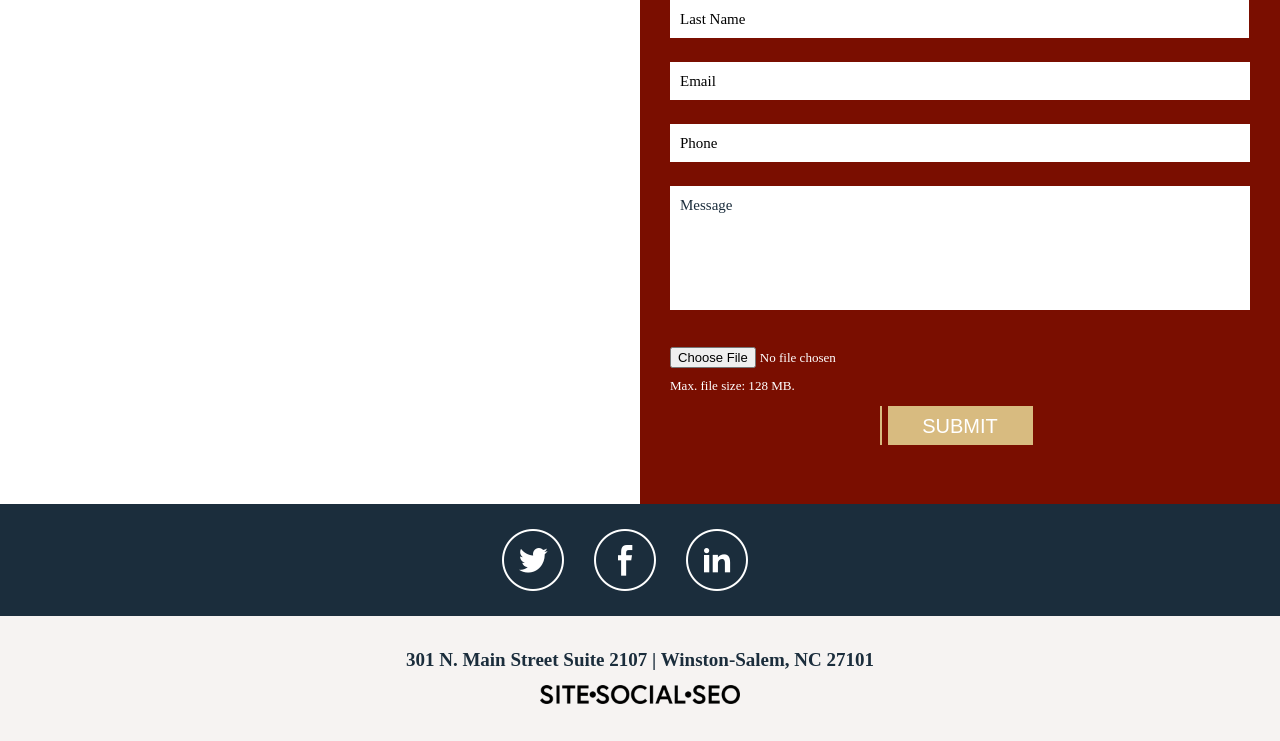Please locate the bounding box coordinates of the element's region that needs to be clicked to follow the instruction: "Upload a file". The bounding box coordinates should be provided as four float numbers between 0 and 1, i.e., [left, top, right, bottom].

[0.523, 0.468, 0.808, 0.497]